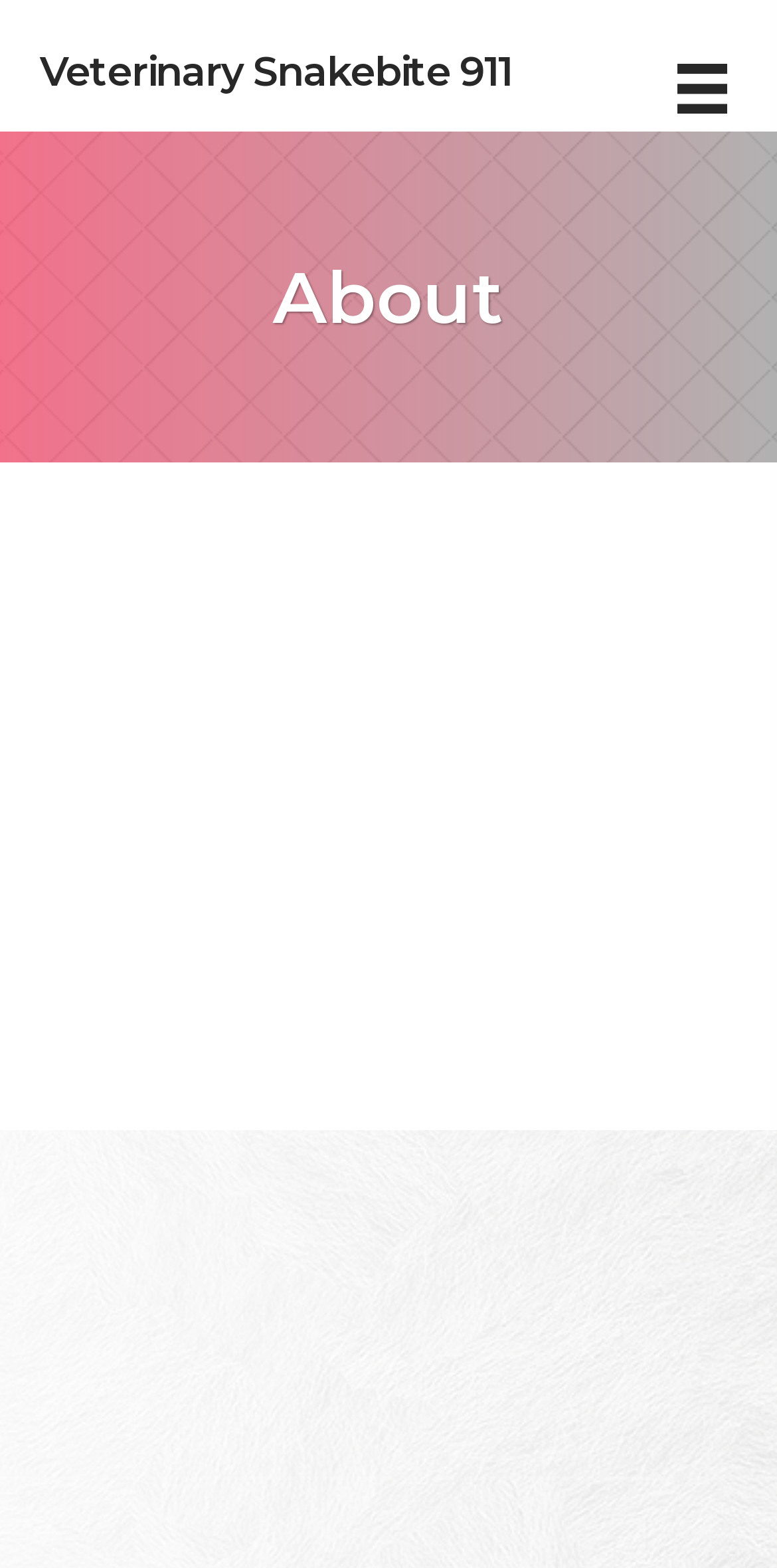What is the purpose of the website?
Based on the visual, give a brief answer using one word or a short phrase.

To advise pet owners